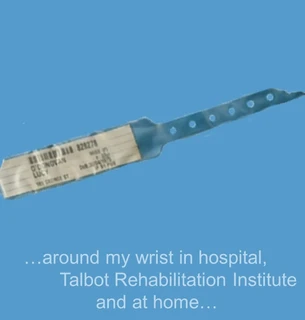Give a detailed explanation of what is happening in the image.

The image features a hospital wristband against a solid blue background. The wristband is a typical patient identification tag, featuring a white label with printed text, including patient information and possibly a bar code. Below the wristband, there is text that reads: "...around my wrist in hospital, Talbot Rehabilitation Institute and at home..." This suggests a personal narrative, emphasizing the significance of the wristband as a symbol of the speaker's experience in medical settings, specifically mentioning the Talbot Rehabilitation Institute. The overall composition highlights the contrast between the clinical nature of the wristband and the relatable, personal tone of the accompanying text.